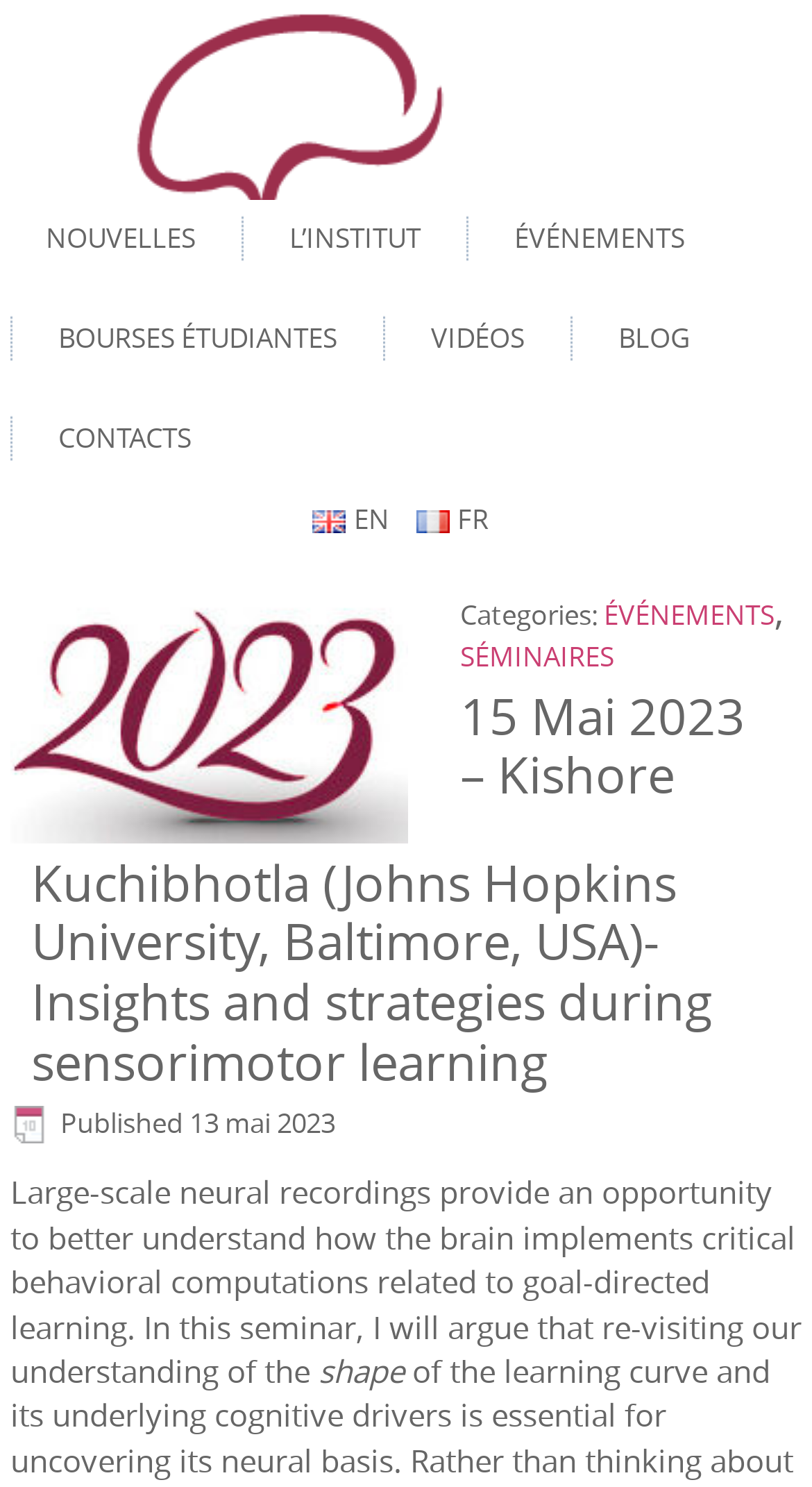Offer a comprehensive description of the webpage’s content and structure.

The webpage appears to be an event page from The Institute of Neuroscience and Cognition. At the top, there are five navigation links: "NOUVELLES", "L'INSTITUT", "ÉVÉNEMENTS", "BOURSES ÉTUDIANTES", and "VIDÉOS", followed by a "BLOG" link and a "CONTACTS" link. Below these links, there are two language options, "EN" and "FR".

The main content of the page is an event description, which is headed by a title "15 Mai 2023 – Kishore Kuchibhotla (Johns Hopkins University, Baltimore, USA)- Insights and strategies during sensorimotor learning". Above the title, there is an image. The event description is categorized under "ÉVÉNEMENTS, SÉMINAIRES" and has two sub-links, "ÉVÉNEMENTS" and "SÉMINAIRES".

The event description itself is a lengthy text that discusses how large-scale neural recordings can help understand goal-directed learning. The text is accompanied by a publication timestamp, "10 h 23 min", and a date, "13 mai 2023".